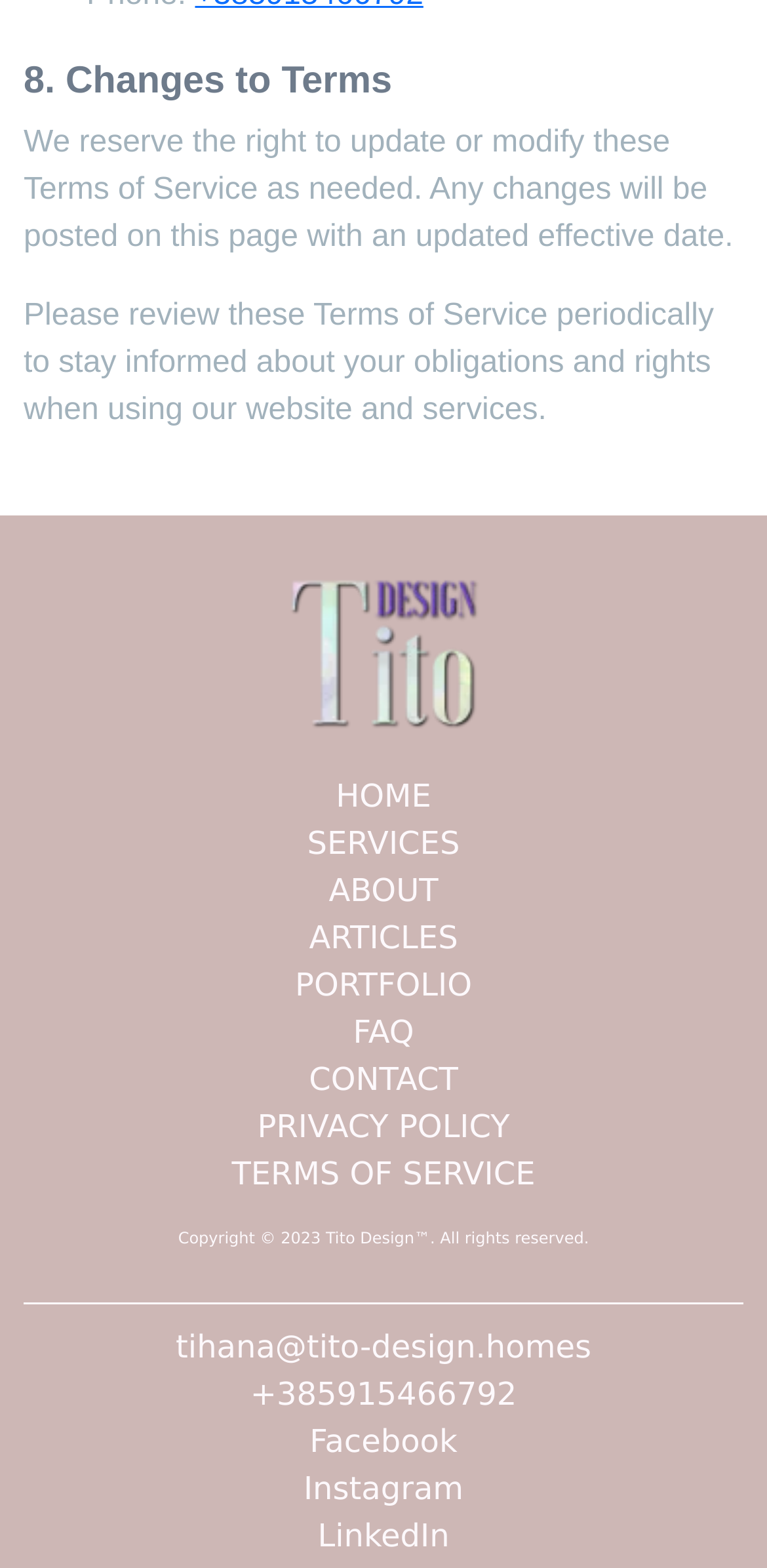Answer briefly with one word or phrase:
What social media platforms is the company on?

Facebook, Instagram, LinkedIn